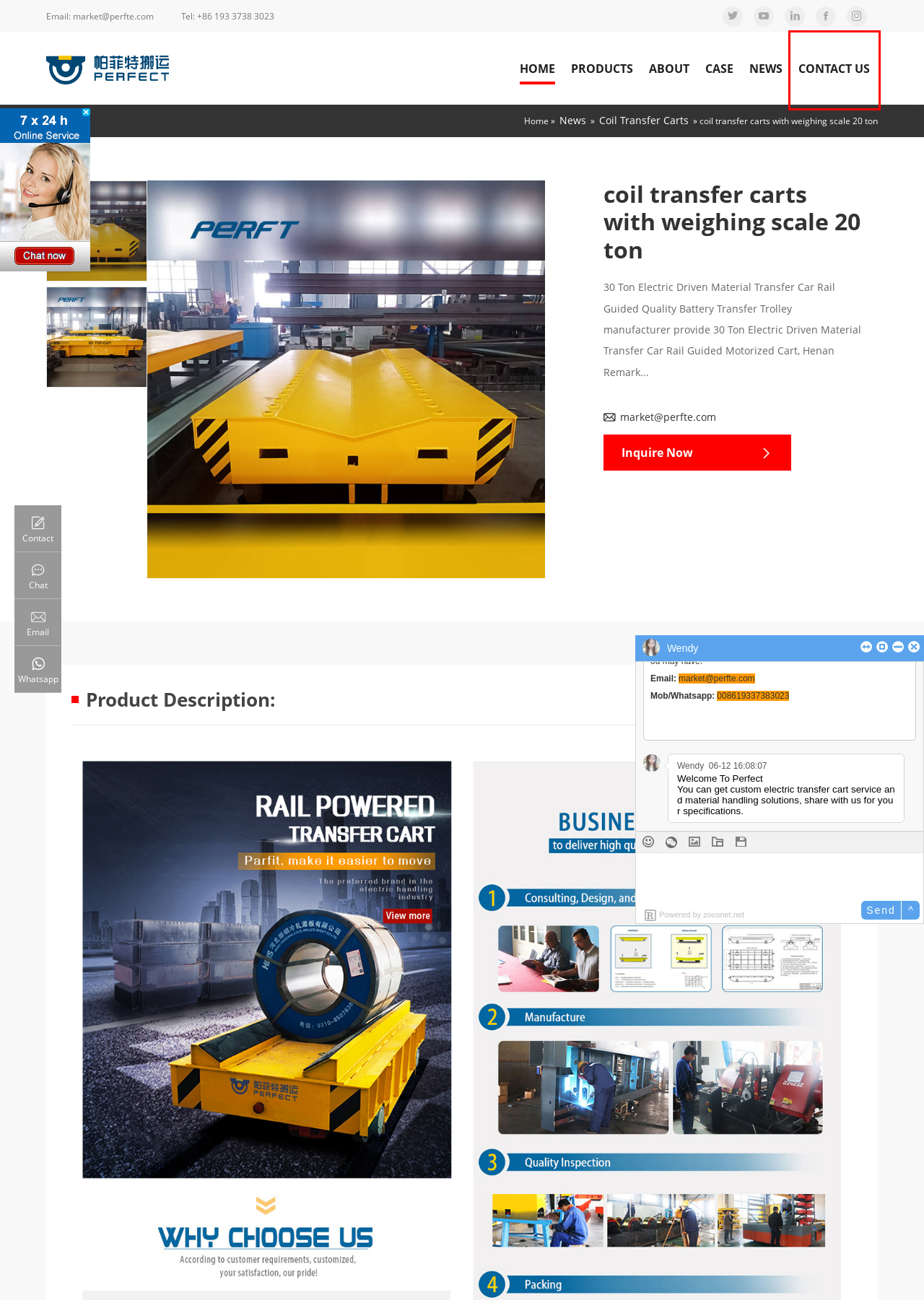Examine the screenshot of a webpage with a red bounding box around an element. Then, select the webpage description that best represents the new page after clicking the highlighted element. Here are the descriptions:
A. Contact us-Perfect Coil Transfer Trolley
B. Coil Transfer Carts--Perfect Coil Transfer Trolley
C. Coil Transfer Trolley,Steel Coil Transfer Cart--Perfect Coil Transfer Trolley
D. Case--Perfect Coil Transfer Trolley
E. Lithium Battery Powered Industry Track Custom Transfer Cart--Perfect Coil Transfer Trolley
F. News--Perfect Coil Transfer Trolley
G. Products--Perfect Coil Transfer Trolley
H. About-Perfect Coil Transfer Trolley

A